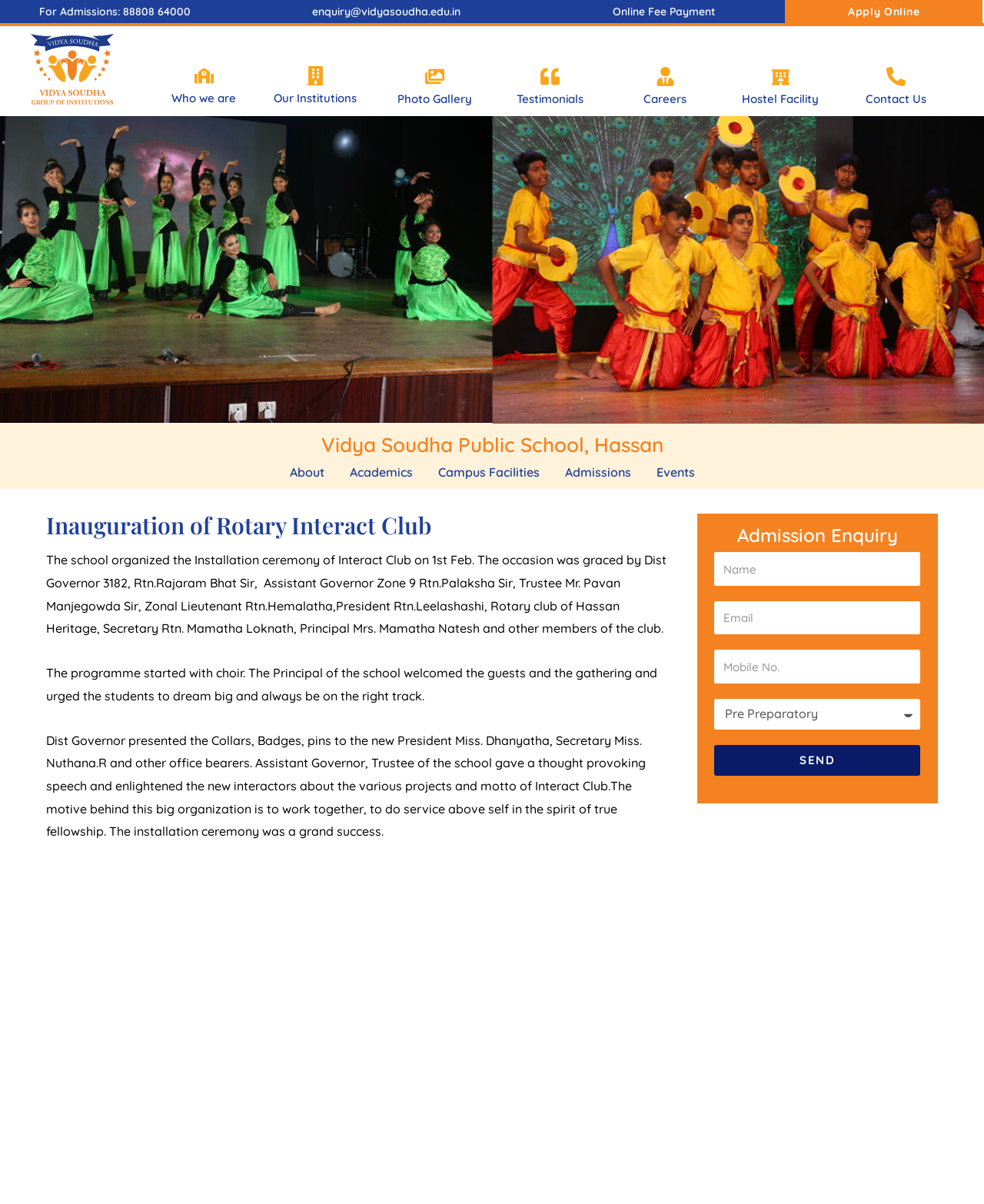What is the purpose of the 'SEND' button?
By examining the image, provide a one-word or phrase answer.

To send admission enquiry